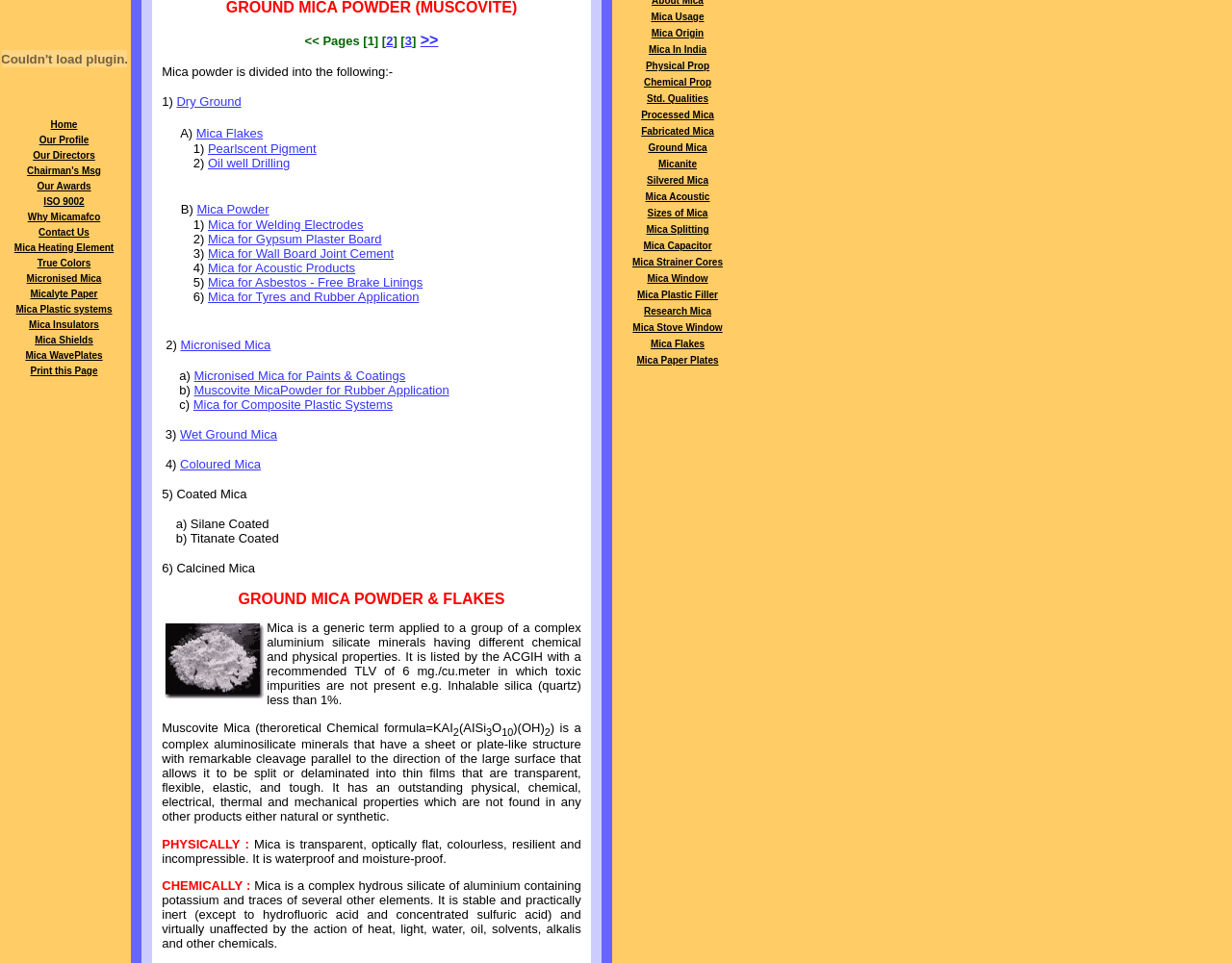Find the bounding box coordinates of the clickable element required to execute the following instruction: "Click on Oil well Drilling". Provide the coordinates as four float numbers between 0 and 1, i.e., [left, top, right, bottom].

[0.169, 0.162, 0.235, 0.177]